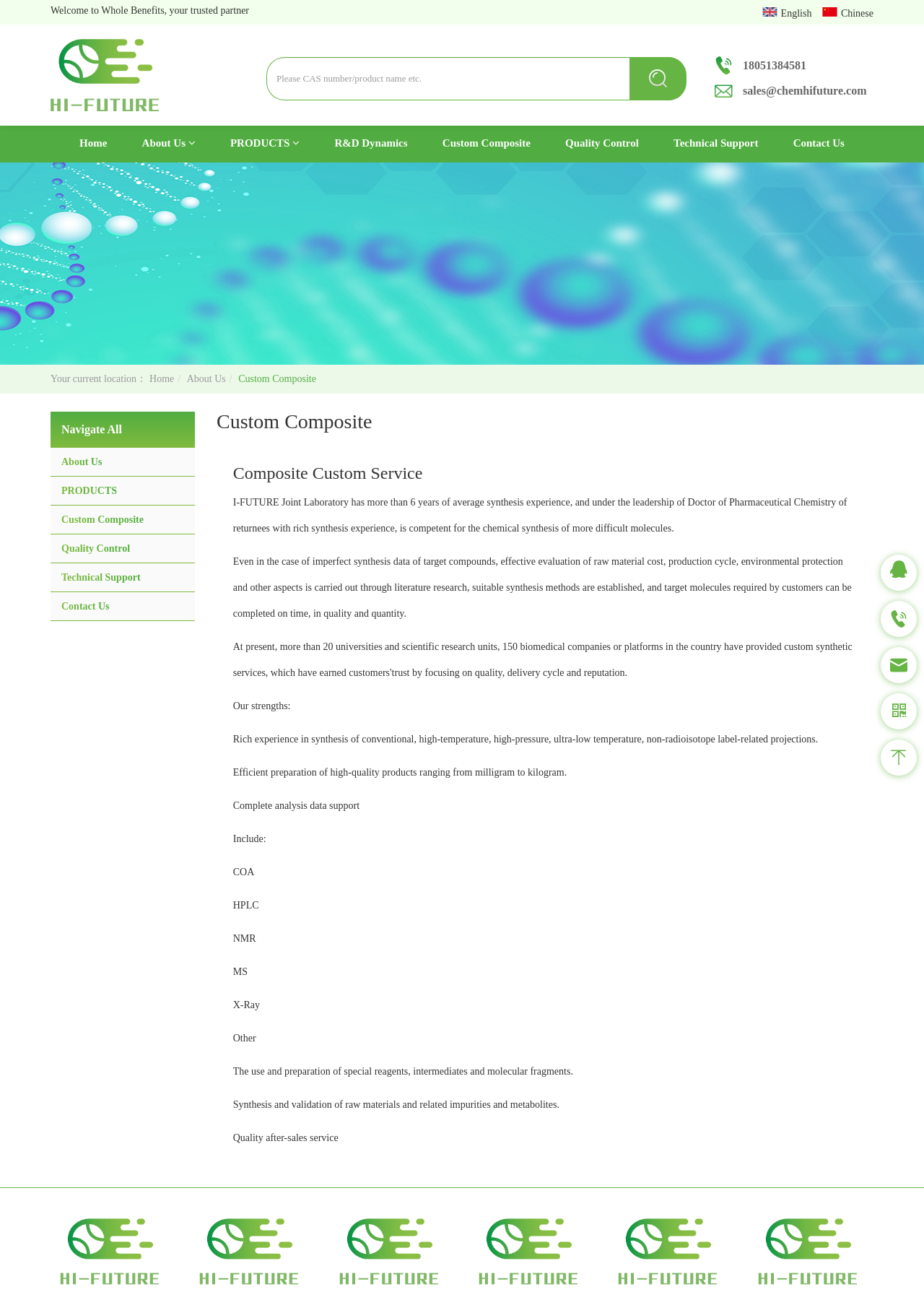What is the company's custom composite service about?
Using the image, elaborate on the answer with as much detail as possible.

The question can be answered by looking at the LayoutTableCell element with the heading 'Composite Custom Service' which describes the company's custom composite service as providing chemical synthesis of difficult molecules.